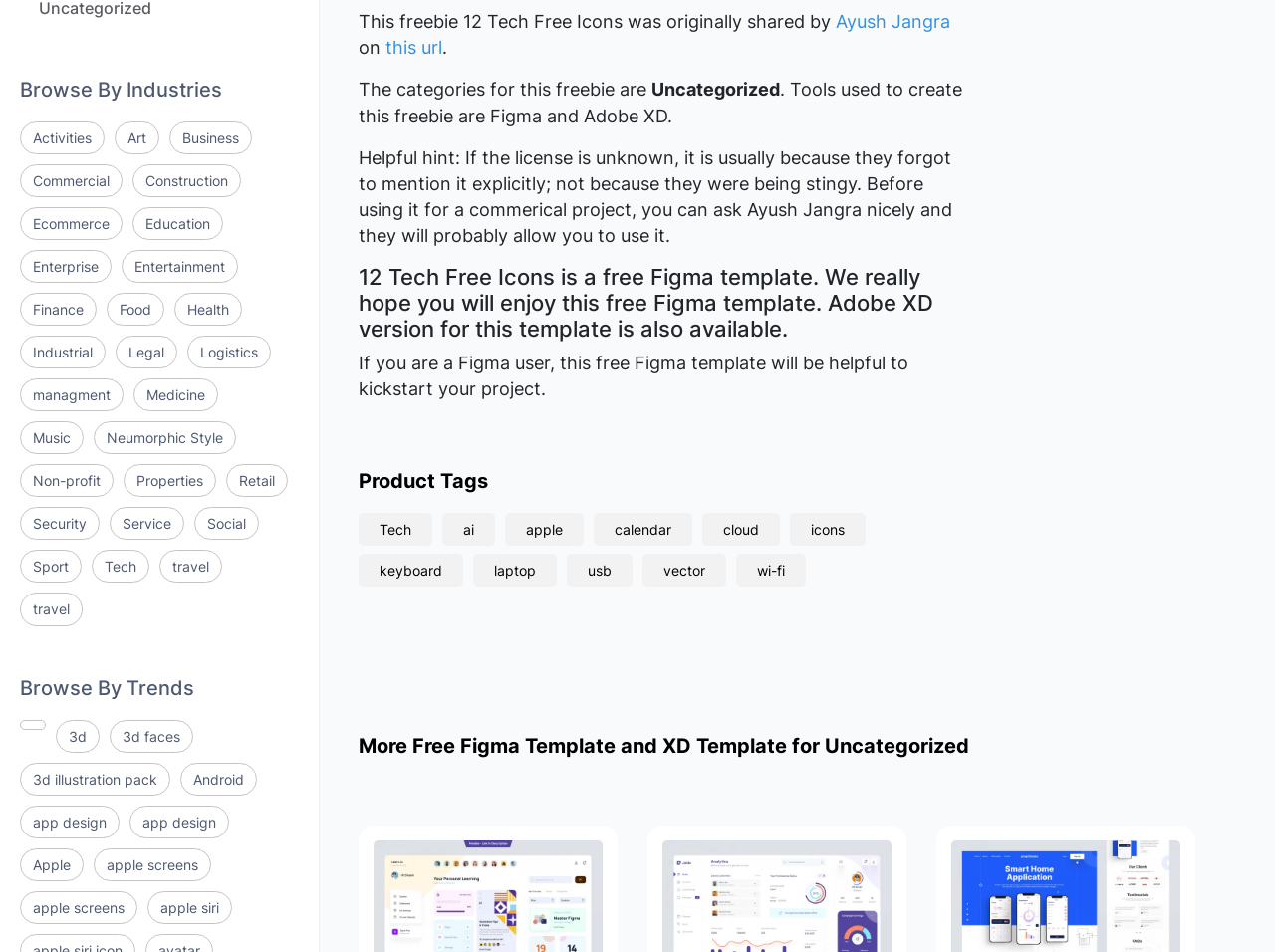Please specify the bounding box coordinates in the format (top-left x, top-left y, bottom-right x, bottom-right y), with all values as floating point numbers between 0 and 1. Identify the bounding box of the UI element described by: 3d illustration pack

[0.016, 0.801, 0.134, 0.835]